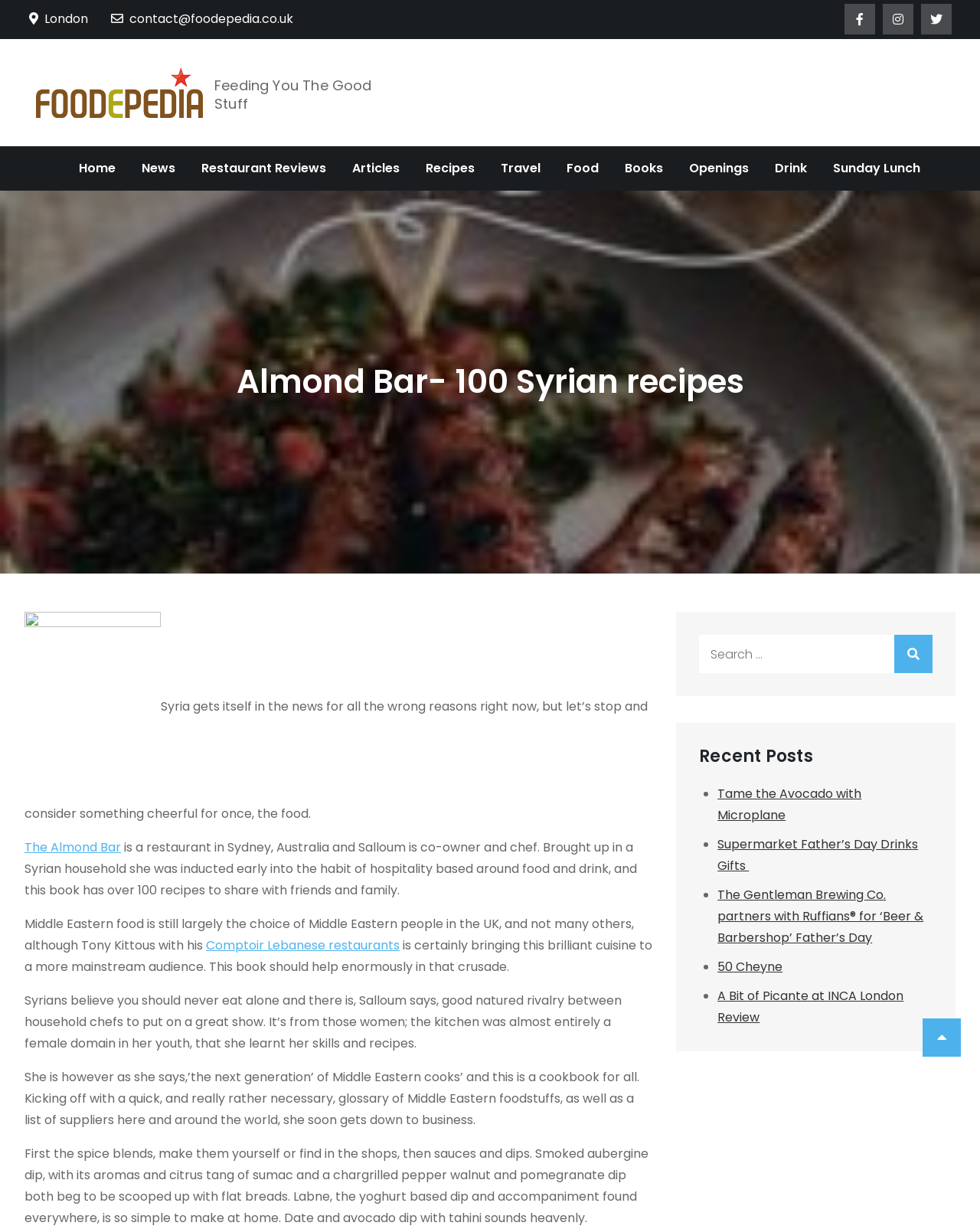What is the theme of the recipes in the book?
Using the image, provide a concise answer in one word or a short phrase.

Middle Eastern